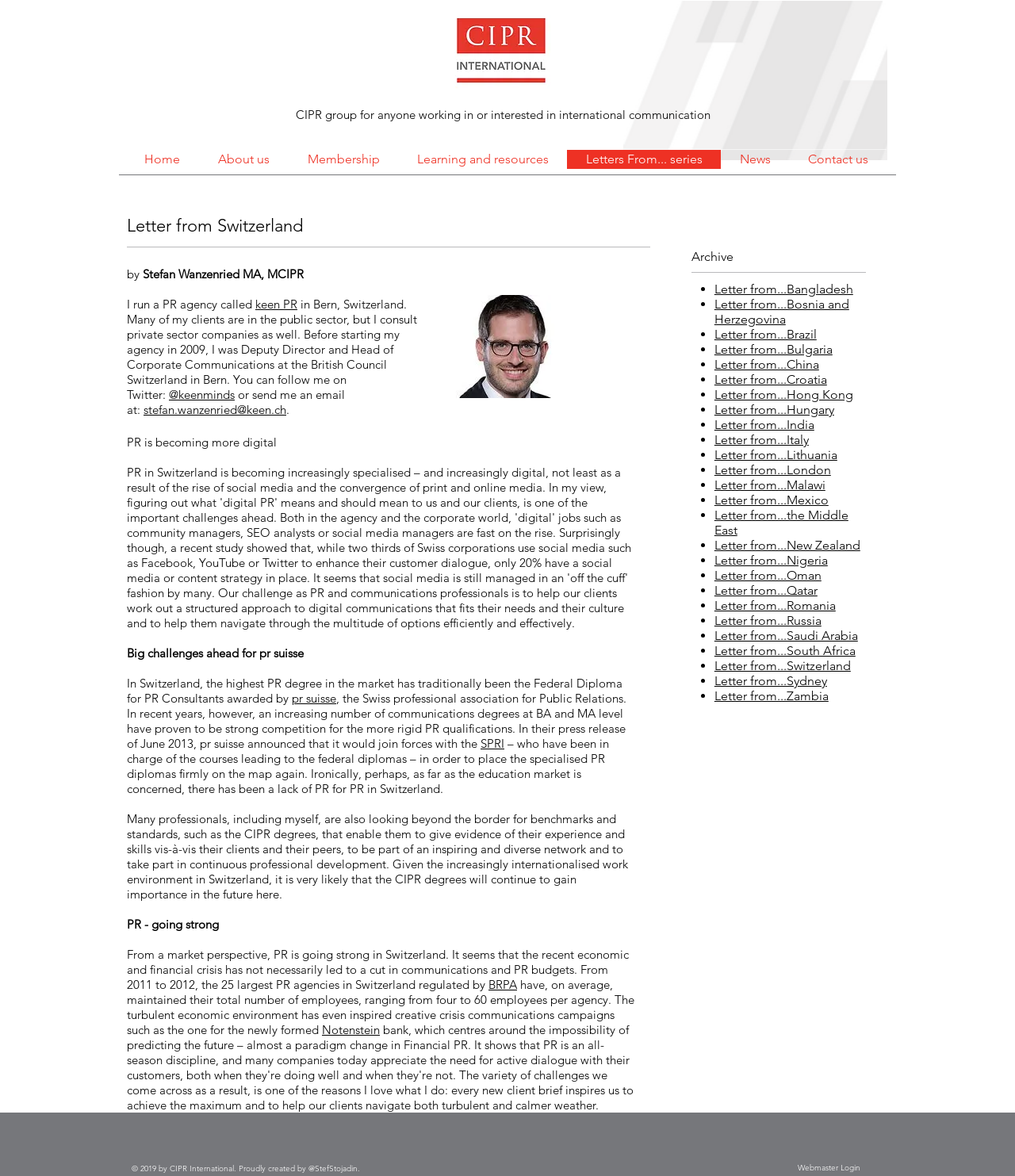Could you find the bounding box coordinates of the clickable area to complete this instruction: "Visit the Home page"?

[0.123, 0.127, 0.196, 0.144]